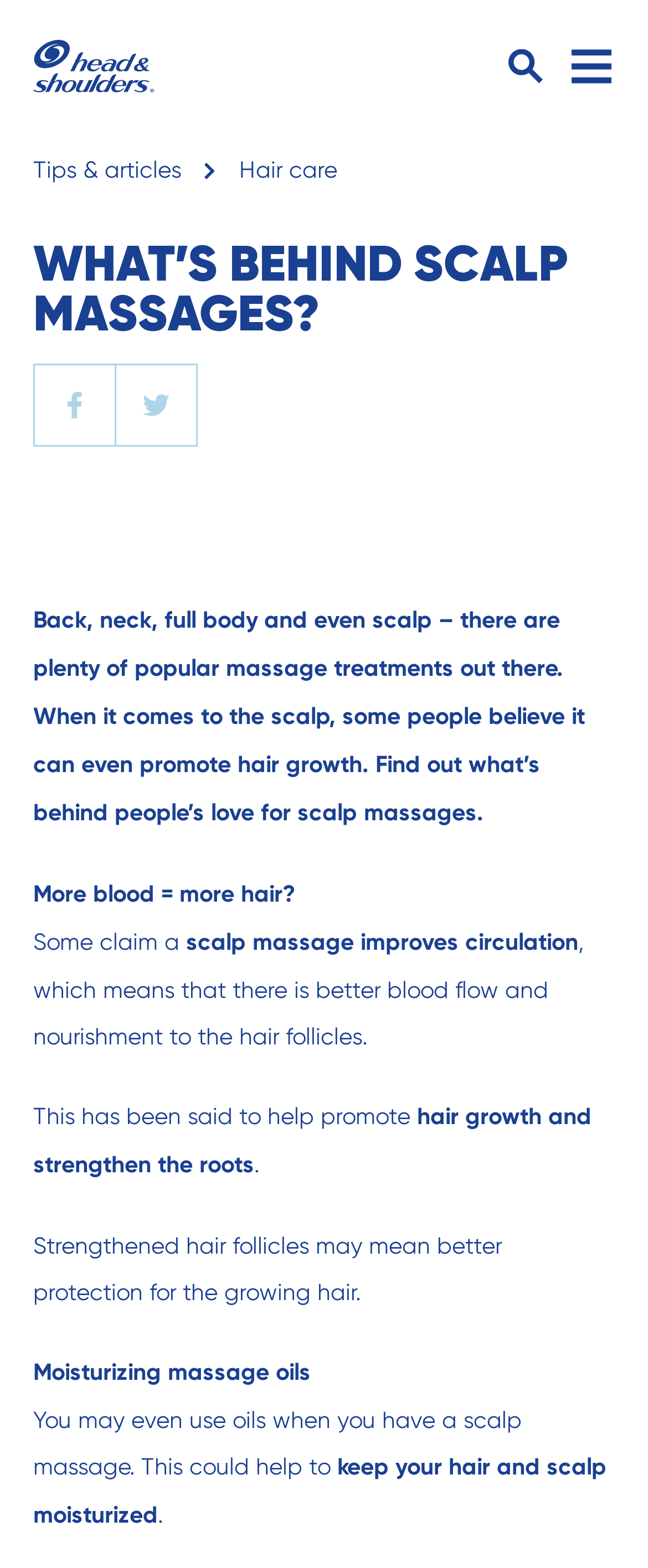Answer the question below in one word or phrase:
What is the name of the brand associated with this webpage?

Head & Shoulders